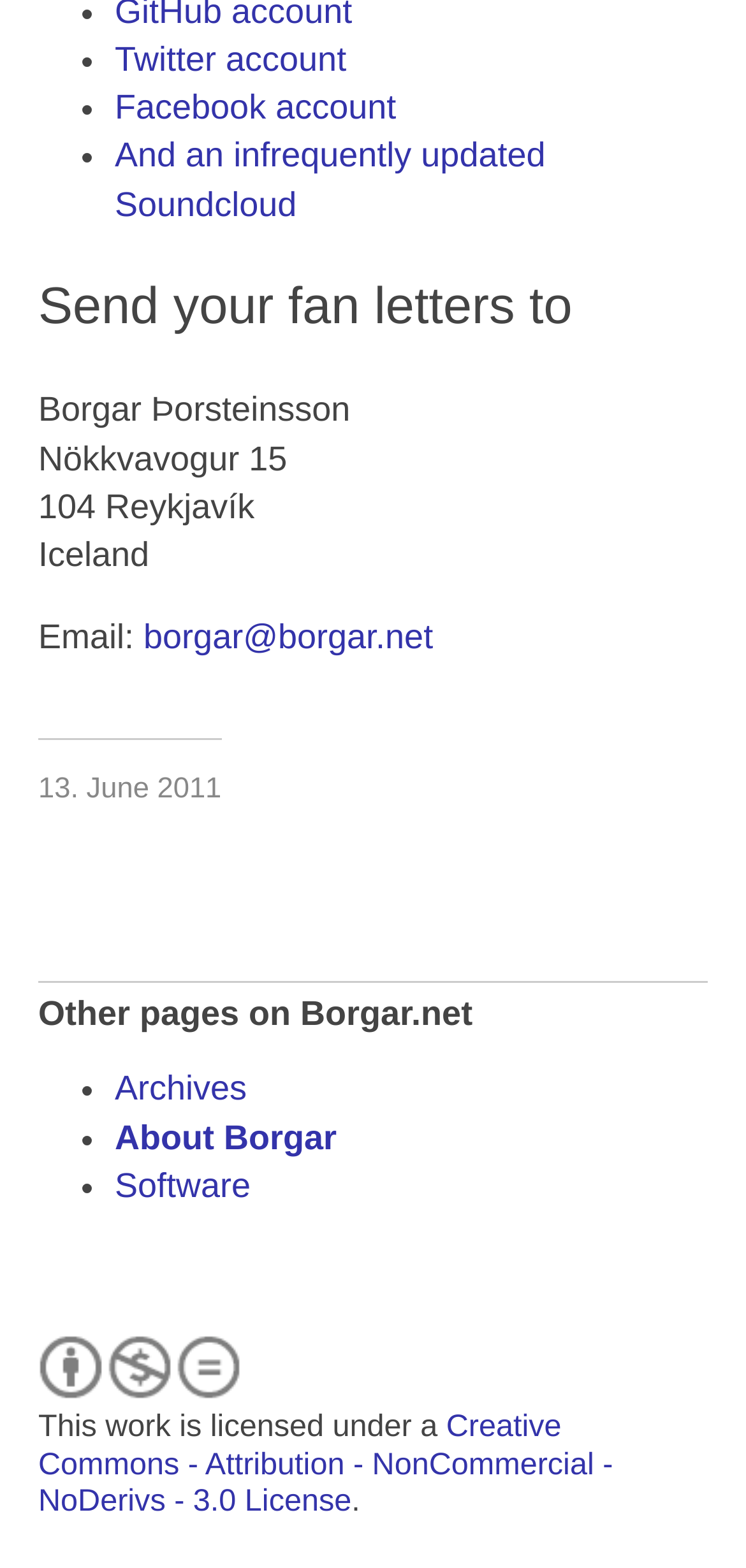What is the country where the author lives?
Based on the image, provide a one-word or brief-phrase response.

Iceland